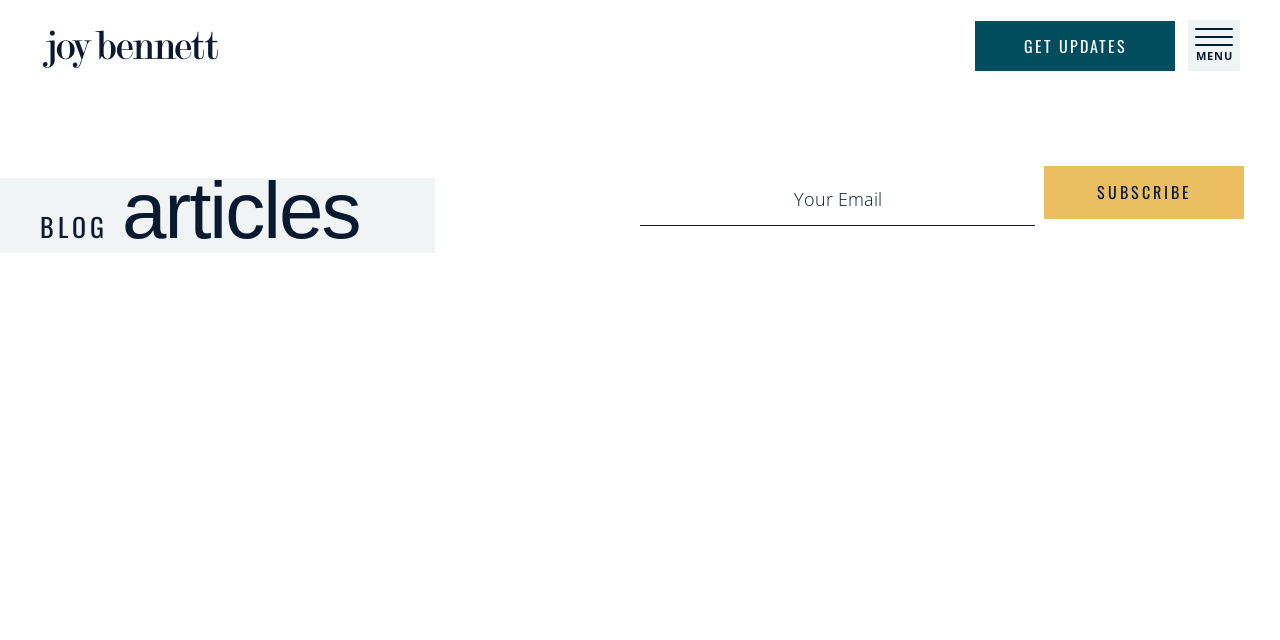Extract the top-level heading from the webpage and provide its text.

Don’t Go Barefoot